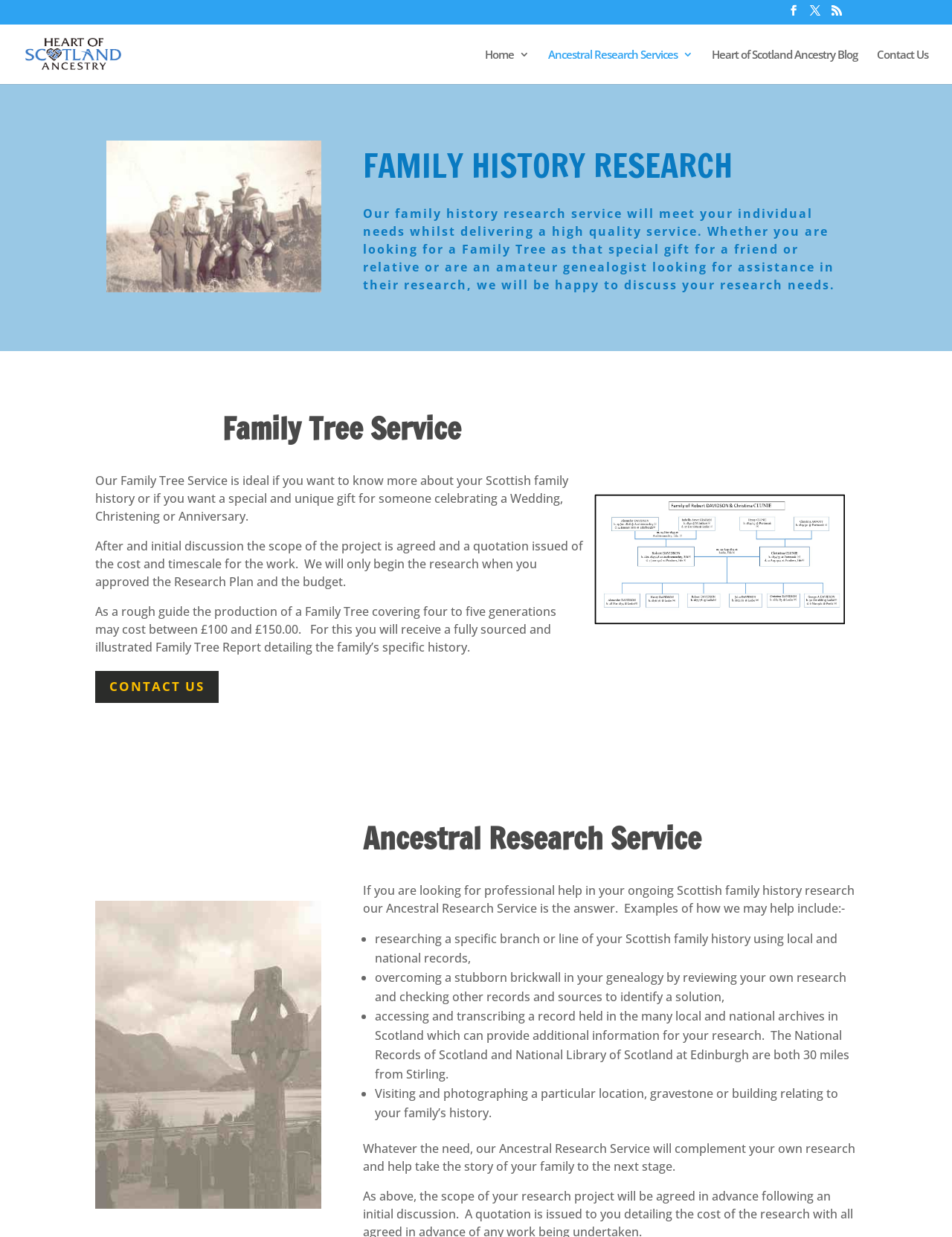What kind of records can be accessed through the Ancestral Research Service?
Use the image to answer the question with a single word or phrase.

Local and national records in Scotland